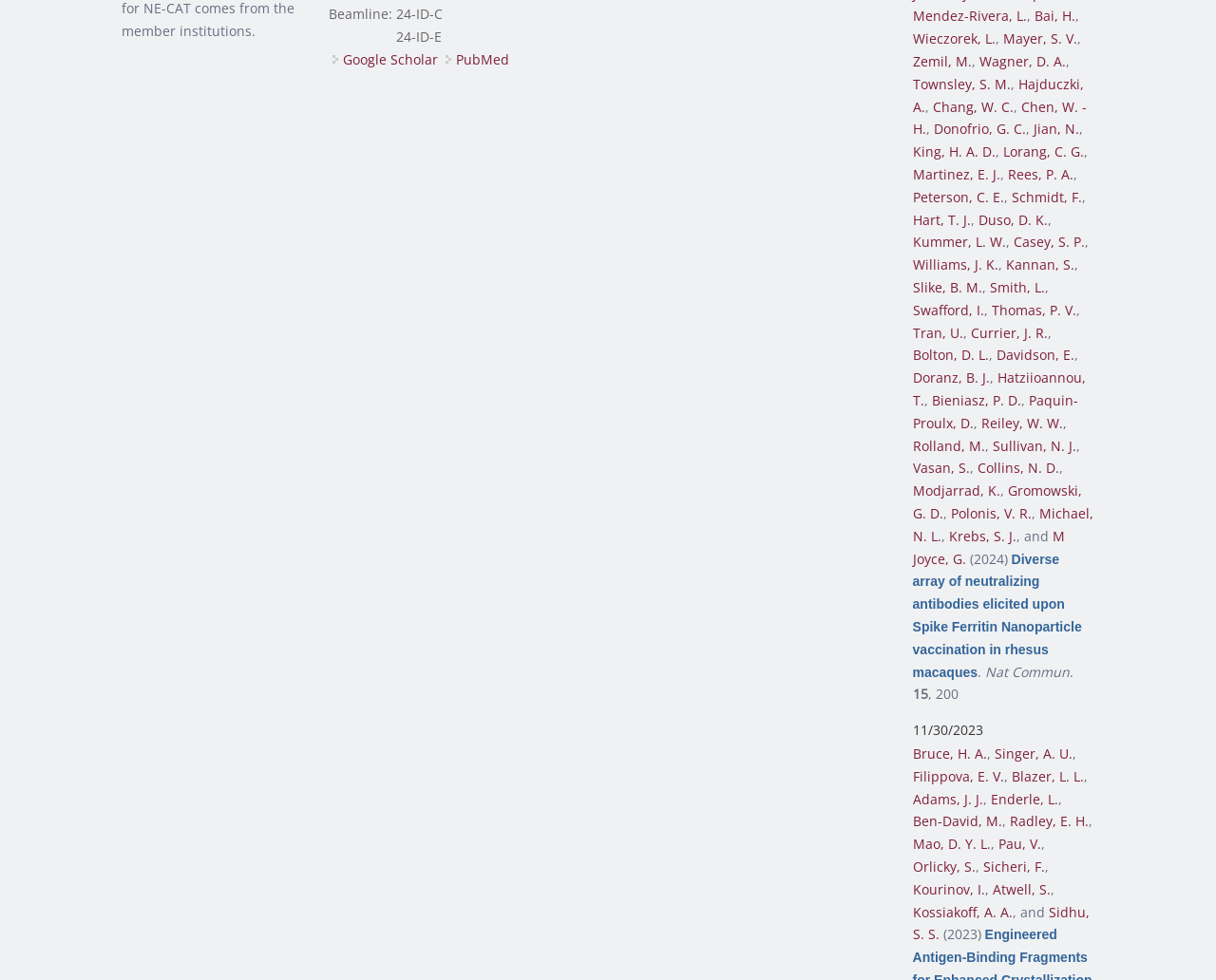Locate the bounding box coordinates of the area to click to fulfill this instruction: "Click on Google Scholar". The bounding box should be presented as four float numbers between 0 and 1, in the order [left, top, right, bottom].

[0.282, 0.051, 0.36, 0.069]